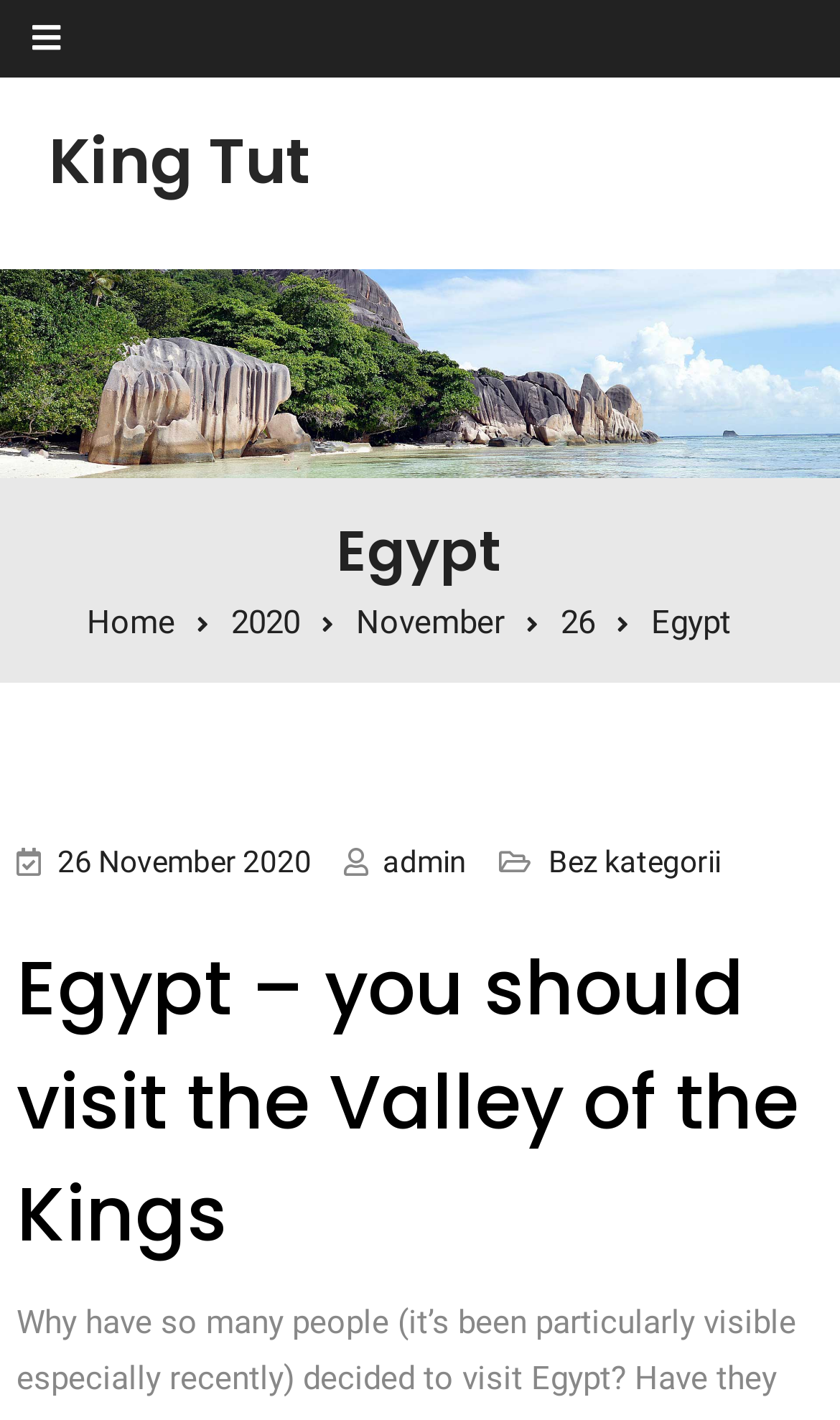From the element description: "26", extract the bounding box coordinates of the UI element. The coordinates should be expressed as four float numbers between 0 and 1, in the order [left, top, right, bottom].

[0.668, 0.424, 0.709, 0.452]